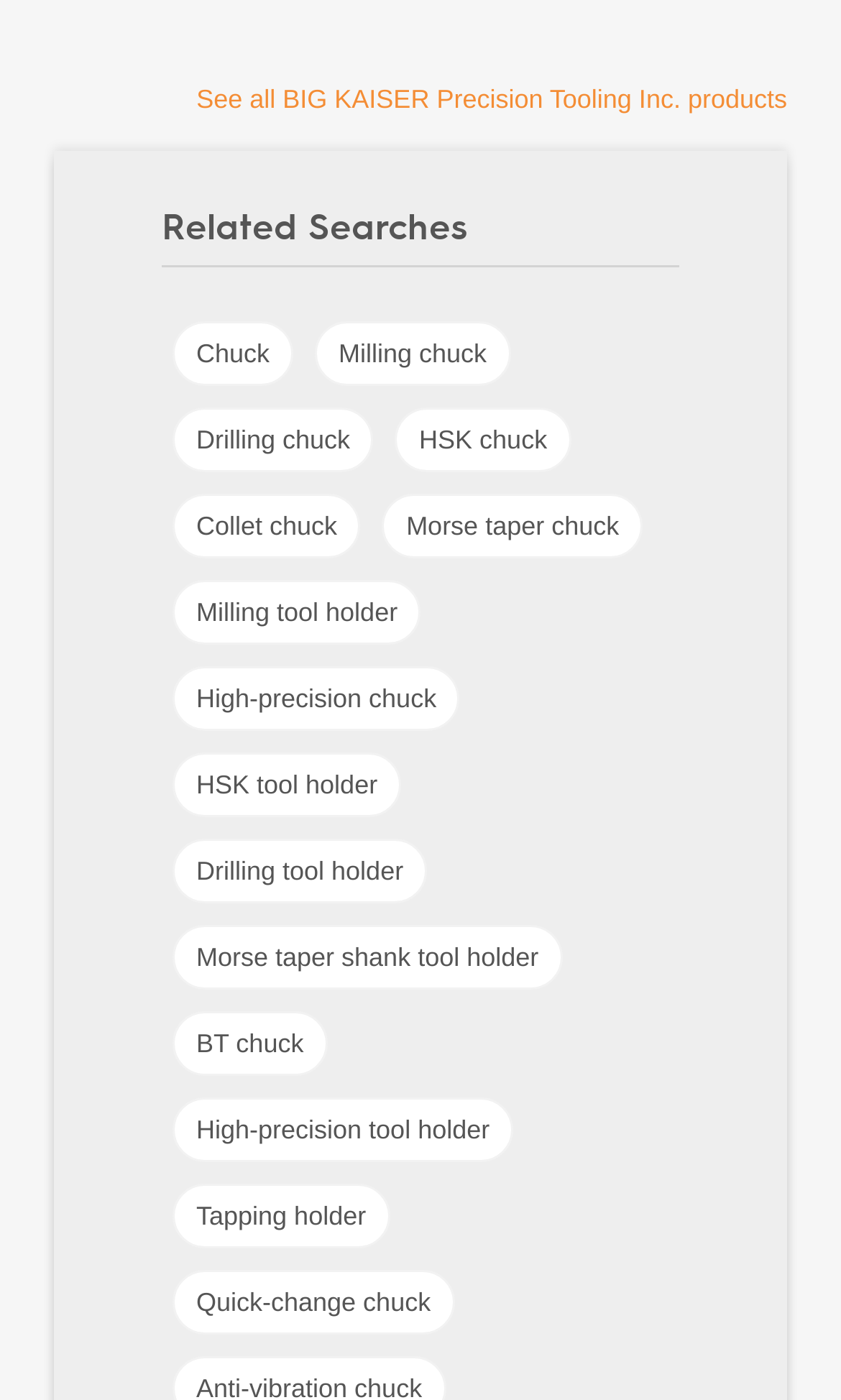How many types of chucks are listed?
Provide a thorough and detailed answer to the question.

There are multiple links on the page with 'chuck' in their text, such as 'Chuck', 'Milling chuck', 'Drilling chuck', 'HSK chuck', 'Collet chuck', and 'BT chuck'. This suggests that there are at least 6 types of chucks listed.